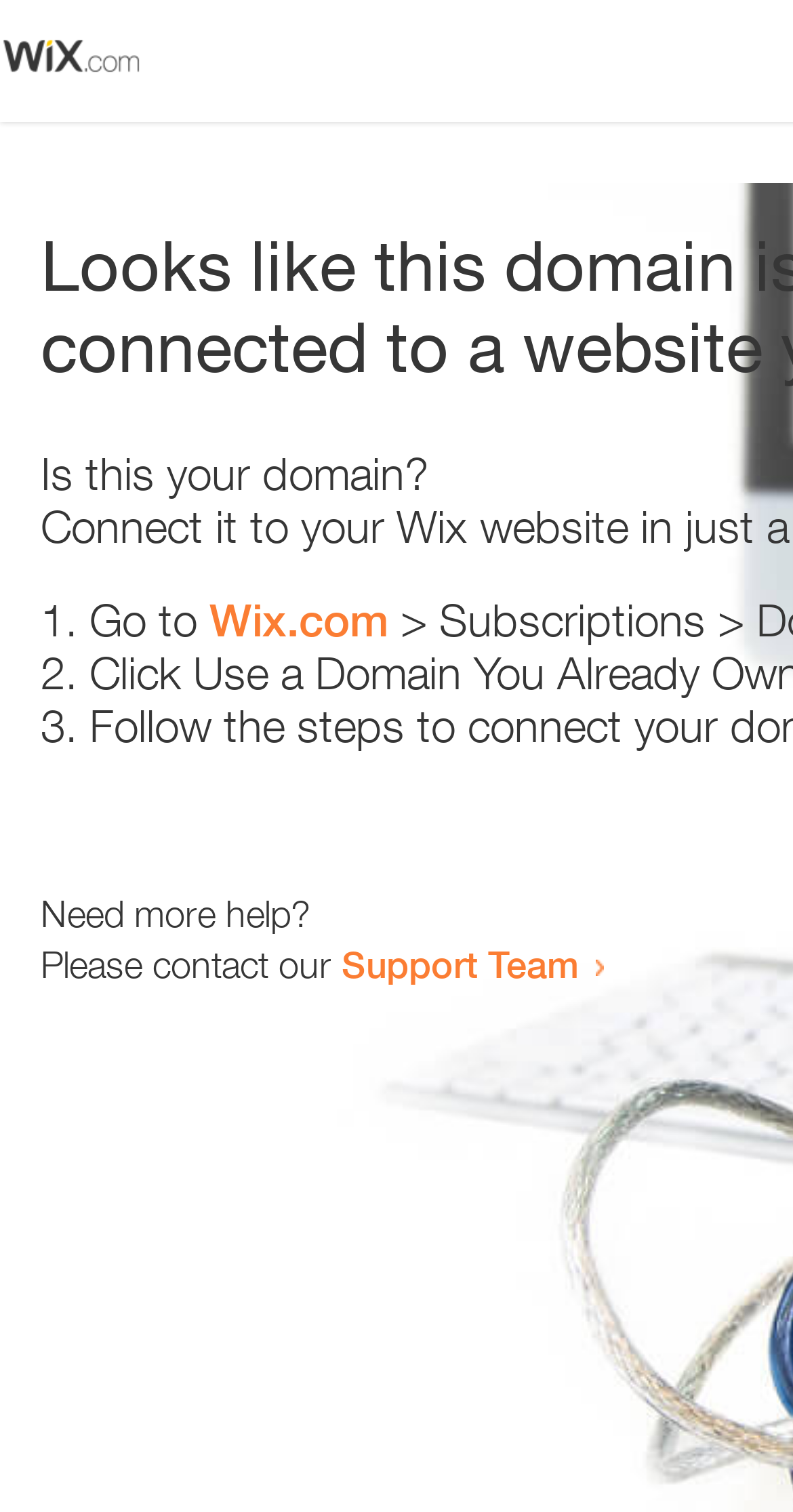Please determine the primary heading and provide its text.

Looks like this domain isn't
connected to a website yet